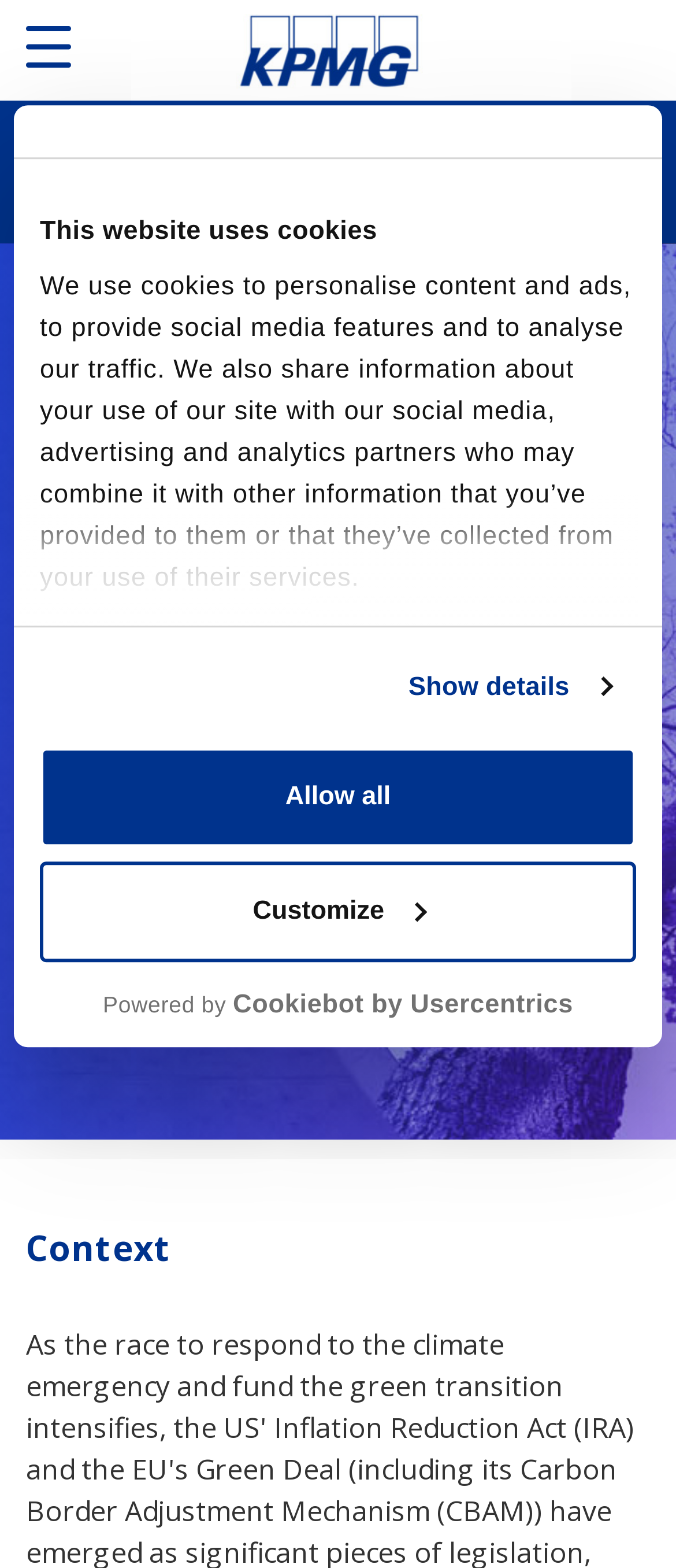Determine the bounding box coordinates for the region that must be clicked to execute the following instruction: "Open the 'Menu'".

[0.038, 0.094, 0.233, 0.125]